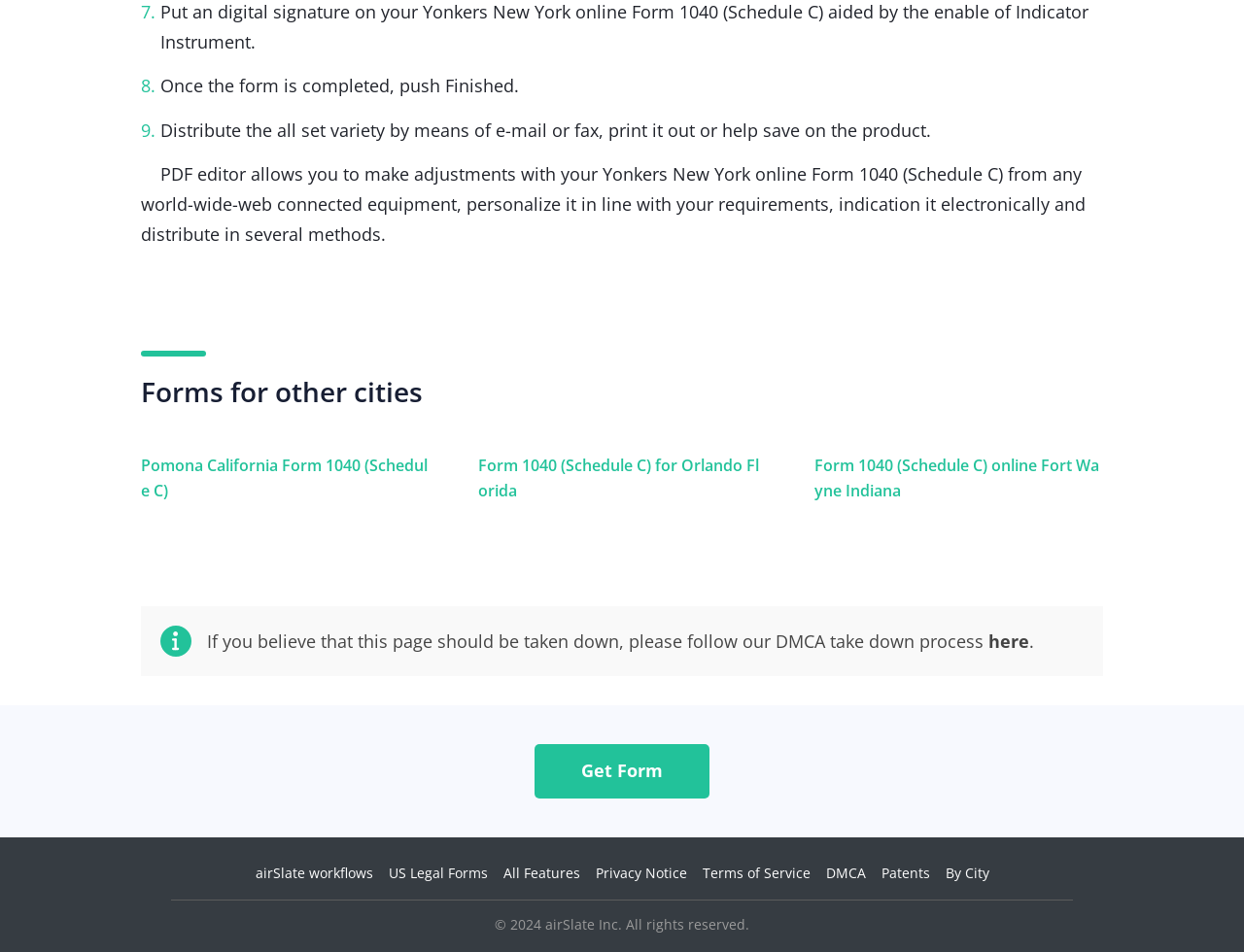Could you provide the bounding box coordinates for the portion of the screen to click to complete this instruction: "Learn about airSlate workflows"?

[0.205, 0.907, 0.3, 0.926]